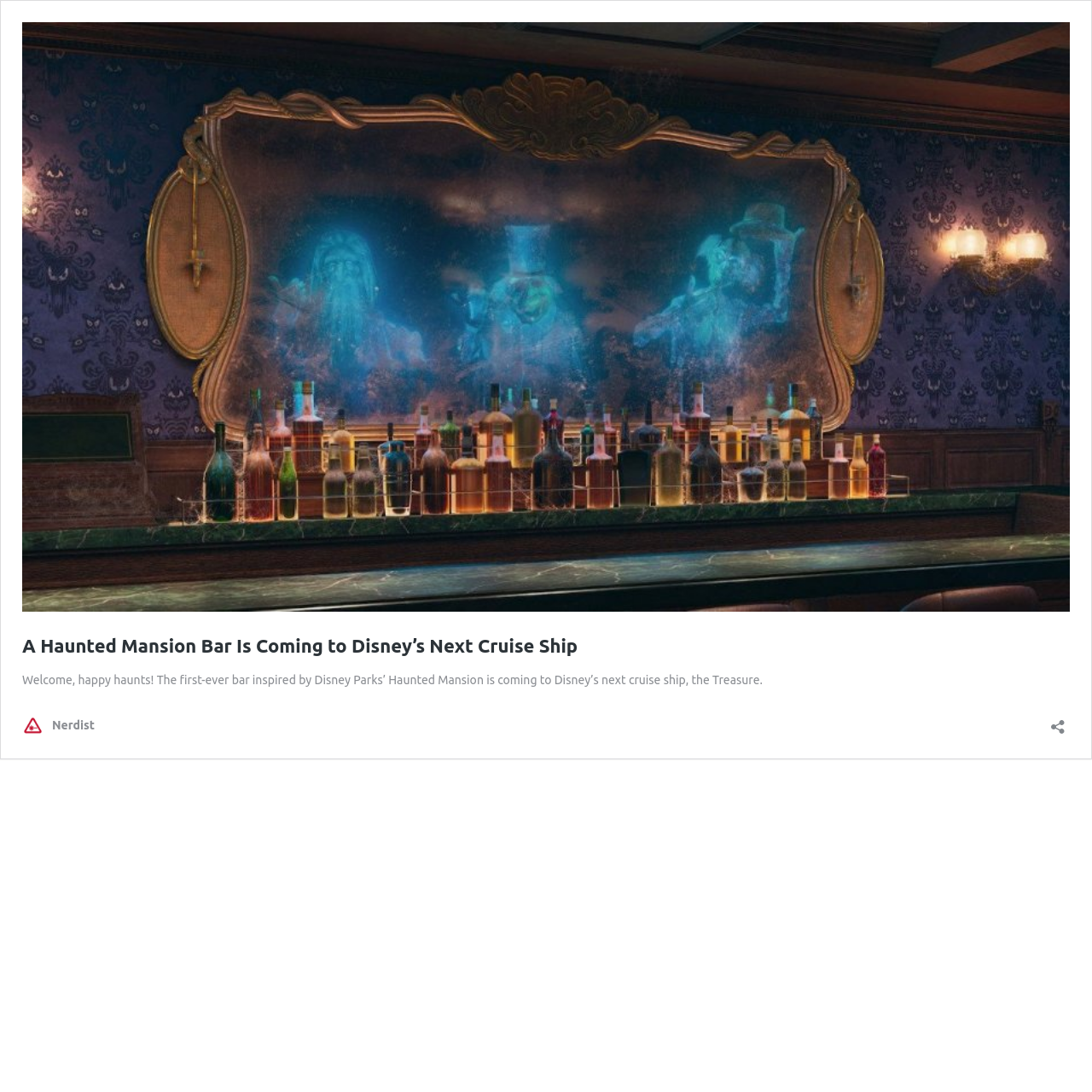What is the name of the cruise ship?
Analyze the image and provide a thorough answer to the question.

The name of the cruise ship can be found in the text 'The first-ever bar inspired by Disney Parks’ Haunted Mansion is coming to Disney’s next cruise ship, the Treasure.' which explicitly mentions the name of the cruise ship as 'Treasure'.